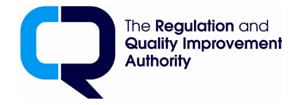Use a single word or phrase to respond to the question:
What is the primary role of the RQIA?

monitoring and improving care services